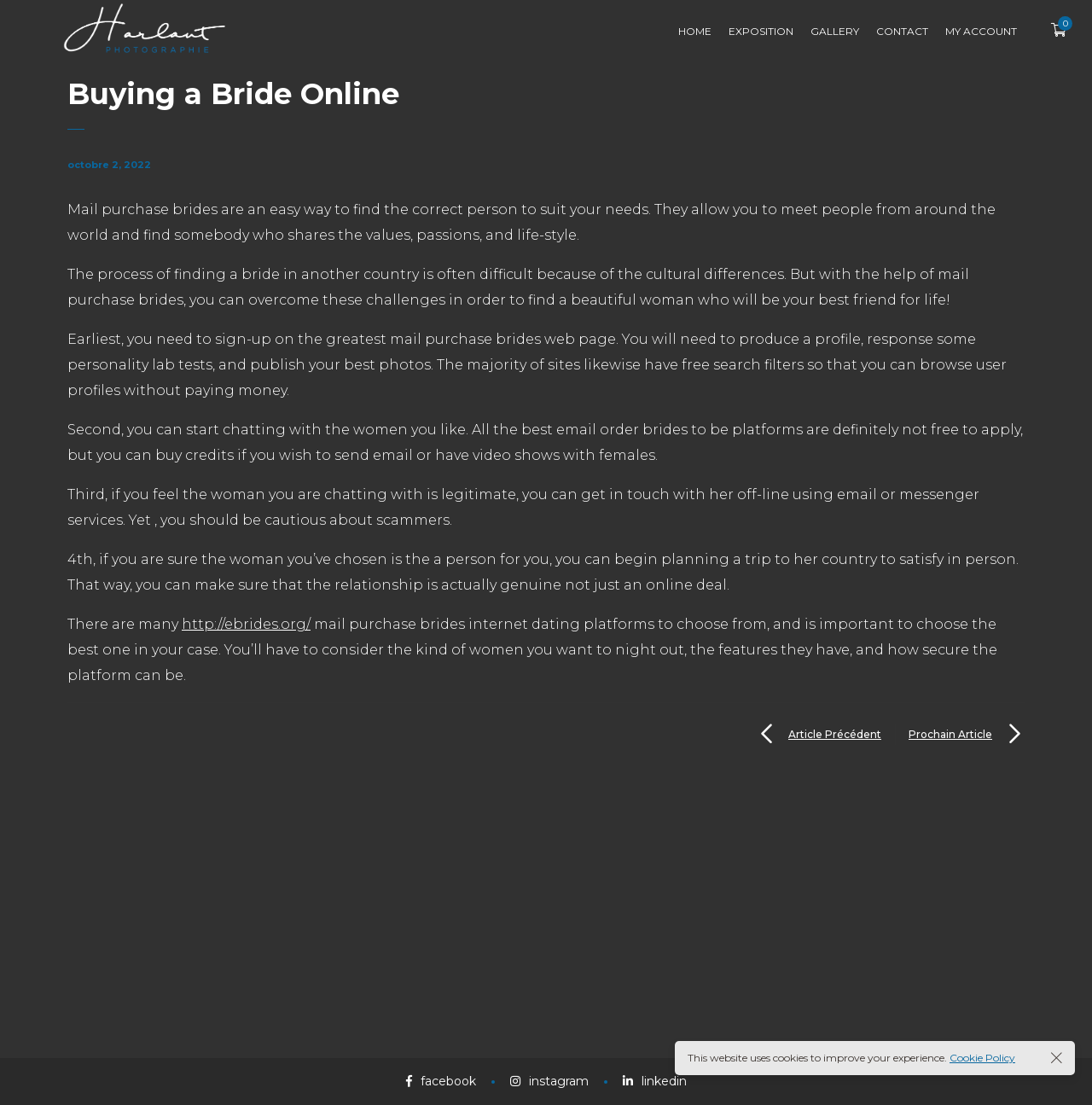Identify the bounding box coordinates for the region to click in order to carry out this instruction: "Go to EXPOSITION". Provide the coordinates using four float numbers between 0 and 1, formatted as [left, top, right, bottom].

[0.659, 0.0, 0.734, 0.058]